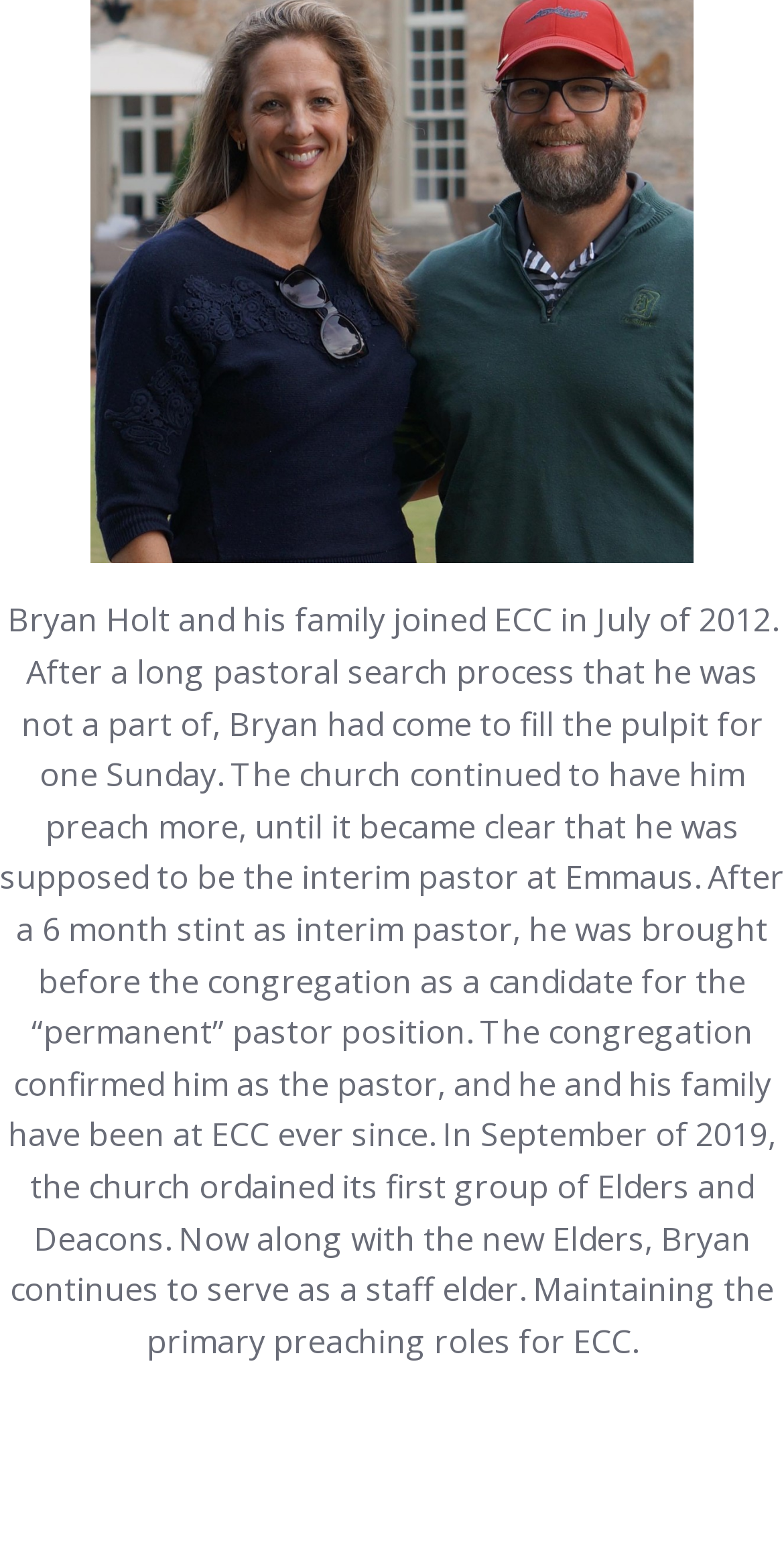From the given element description: "alt="74324811_10215050174743680_1049945888408993792_o"", find the bounding box for the UI element. Provide the coordinates as four float numbers between 0 and 1, in the order [left, top, right, bottom].

[0.115, 0.152, 0.885, 0.18]